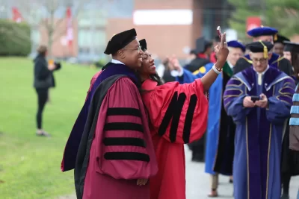Generate an elaborate caption that covers all aspects of the image.

In this vibrant scene from Bates College, two individuals dressed in academic regalia share a joyful moment as they take a selfie together, capturing the excitement of a special occasion. The man, wearing a dark robe with prominent purple and black stripes and a traditional doctoral hat, stands next to a woman in a matching red gown. Their expressions radiate happiness and camaraderie, symbolizing the celebration of academic achievement.

In the background, a diverse group of fellow graduates and faculty members in colorful robes, including shades of blue, black, and gold, can be seen, some engaged in conversation, while others focus on their devices. The event is set against a backdrop of the campus, complete with trees and modern buildings, enveloping the atmosphere in a sense of community and achievement that's characteristic of graduation festivities. The scene encapsulates a moment of connection and triumph, celebrating both individual accomplishments and shared journeys in education.